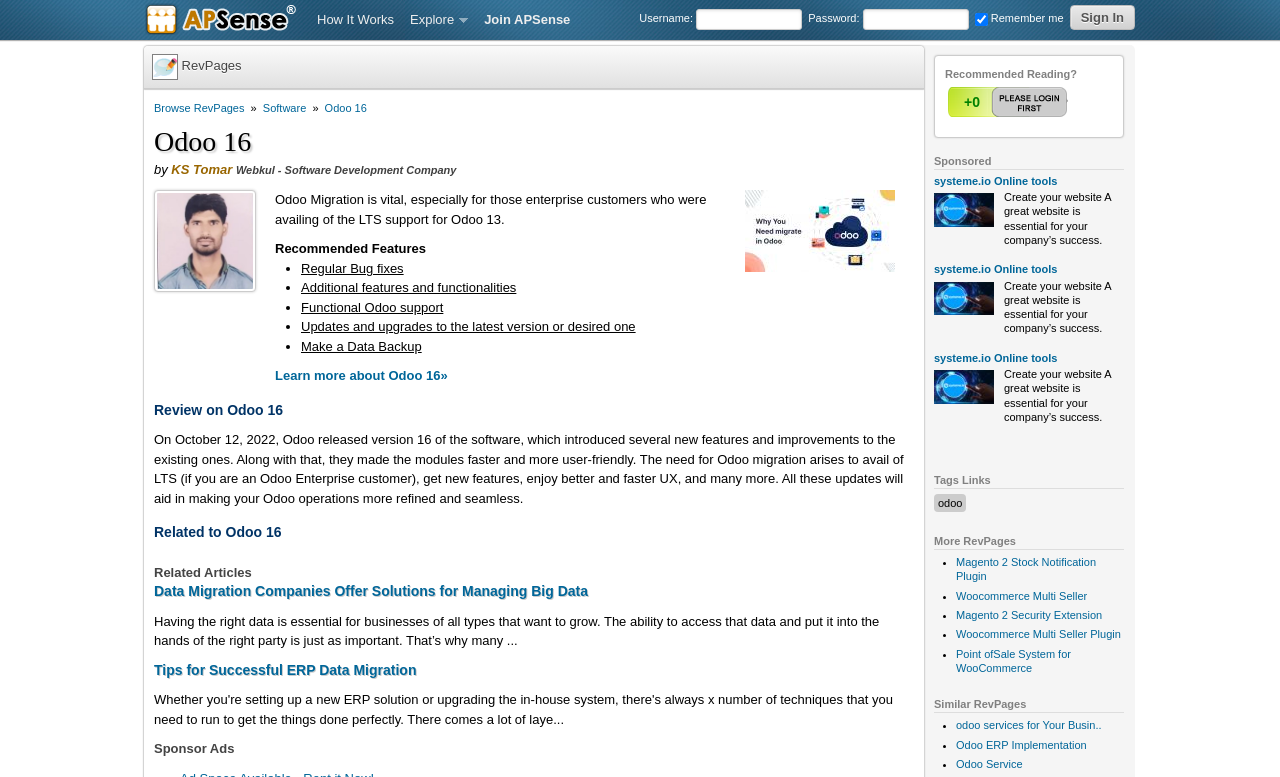Specify the bounding box coordinates of the region I need to click to perform the following instruction: "Browse RevPages". The coordinates must be four float numbers in the range of 0 to 1, i.e., [left, top, right, bottom].

[0.12, 0.131, 0.191, 0.147]